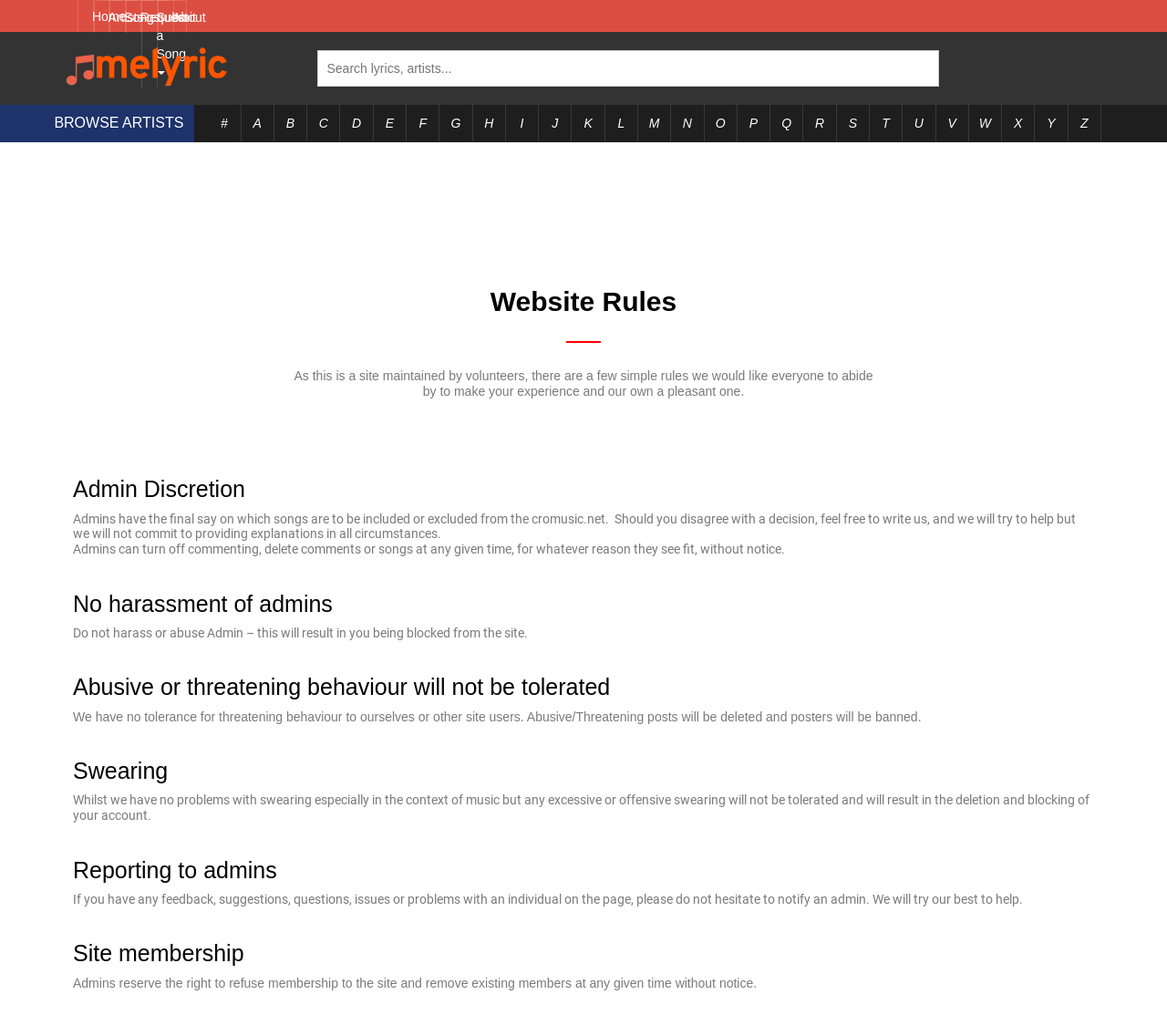Identify the bounding box coordinates for the UI element described as follows: name="search" placeholder="Search lyrics, artists...". Use the format (top-left x, top-left y, bottom-right x, bottom-right y) and ensure all values are floating point numbers between 0 and 1.

[0.271, 0.048, 0.805, 0.084]